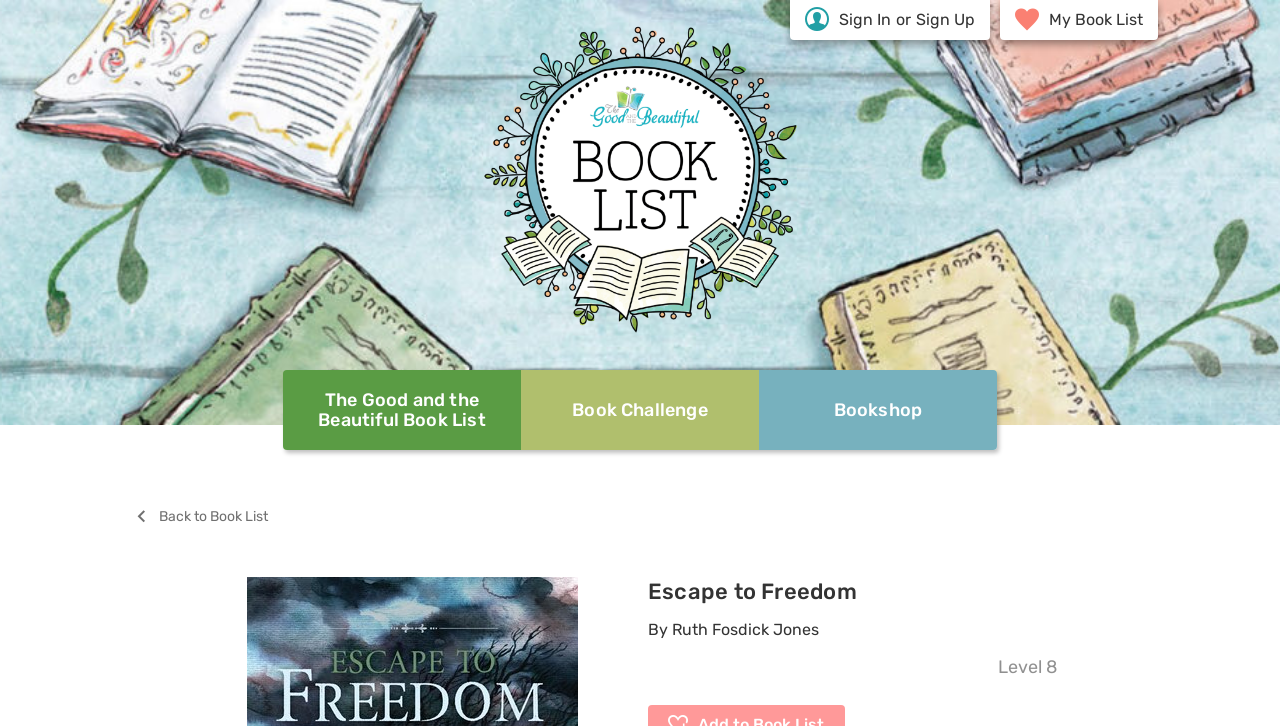What is the function of the link ' Back to Book List'?
Answer with a single word or phrase by referring to the visual content.

To go back to book list